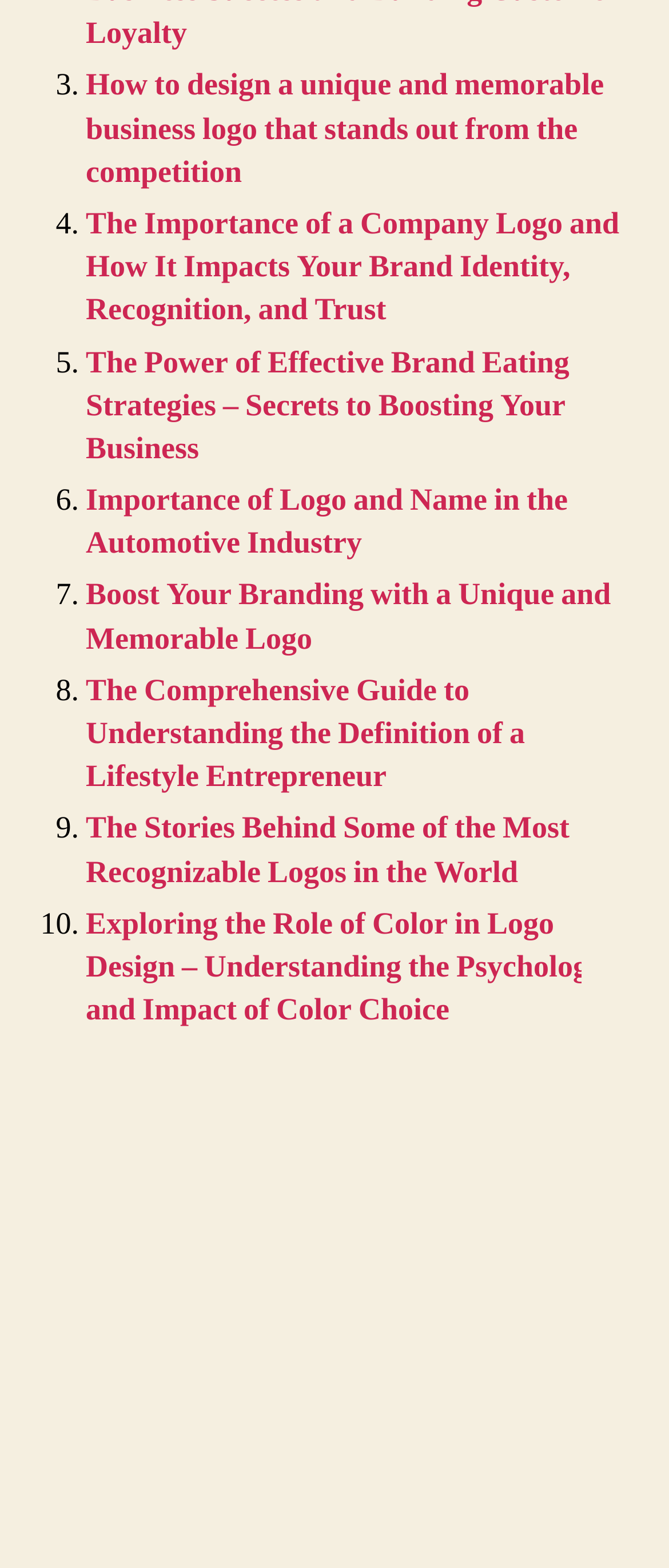Provide a single word or phrase answer to the question: 
How many navigation links are there?

2